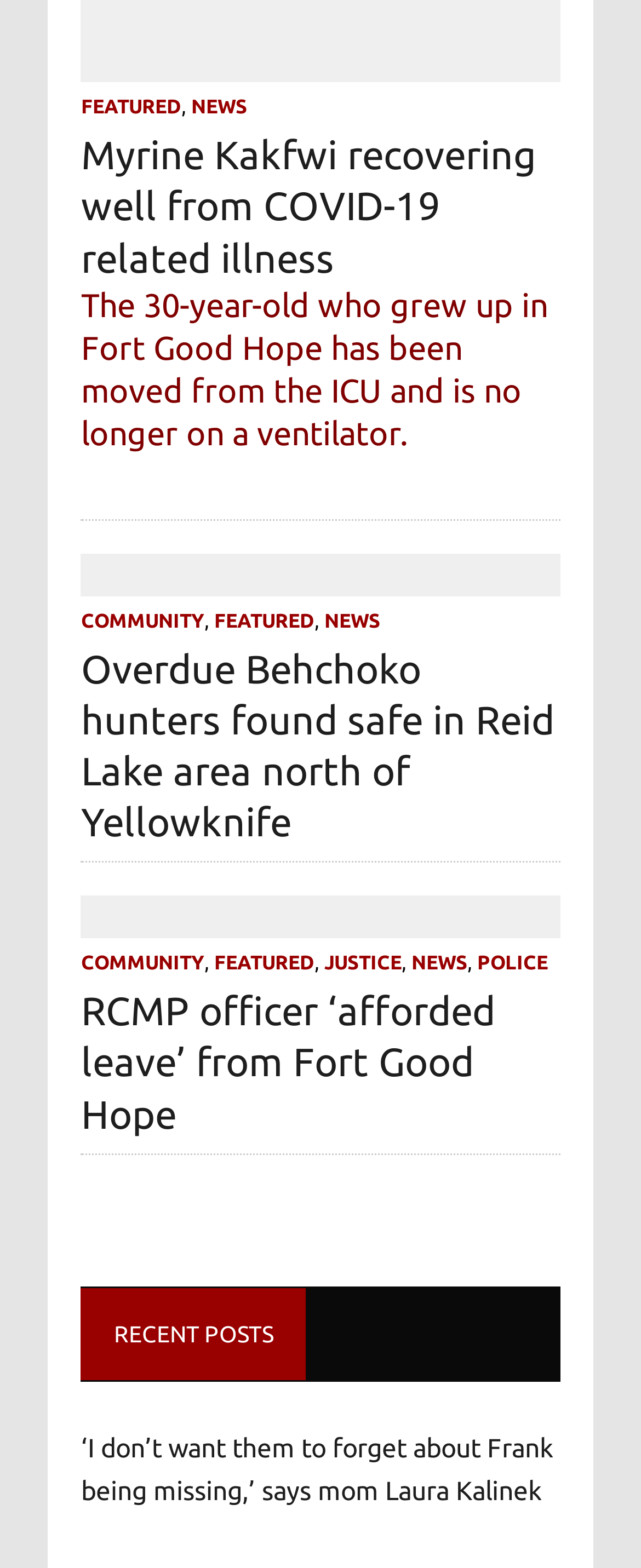What is the title of the section at the bottom of the webpage?
Based on the image, provide your answer in one word or phrase.

RECENT POSTS